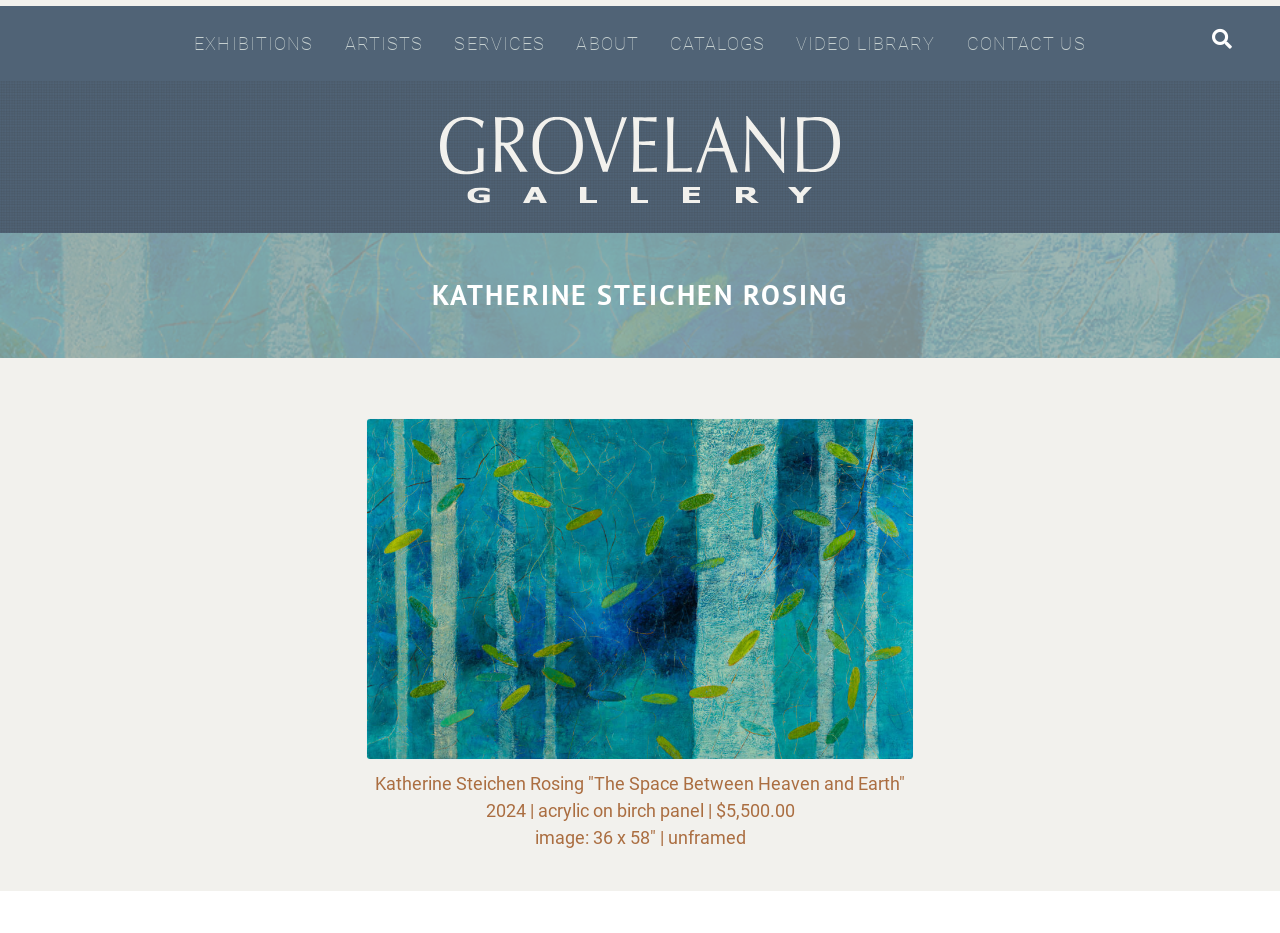Please identify and generate the text content of the webpage's main heading.

KATHERINE STEICHEN ROSING